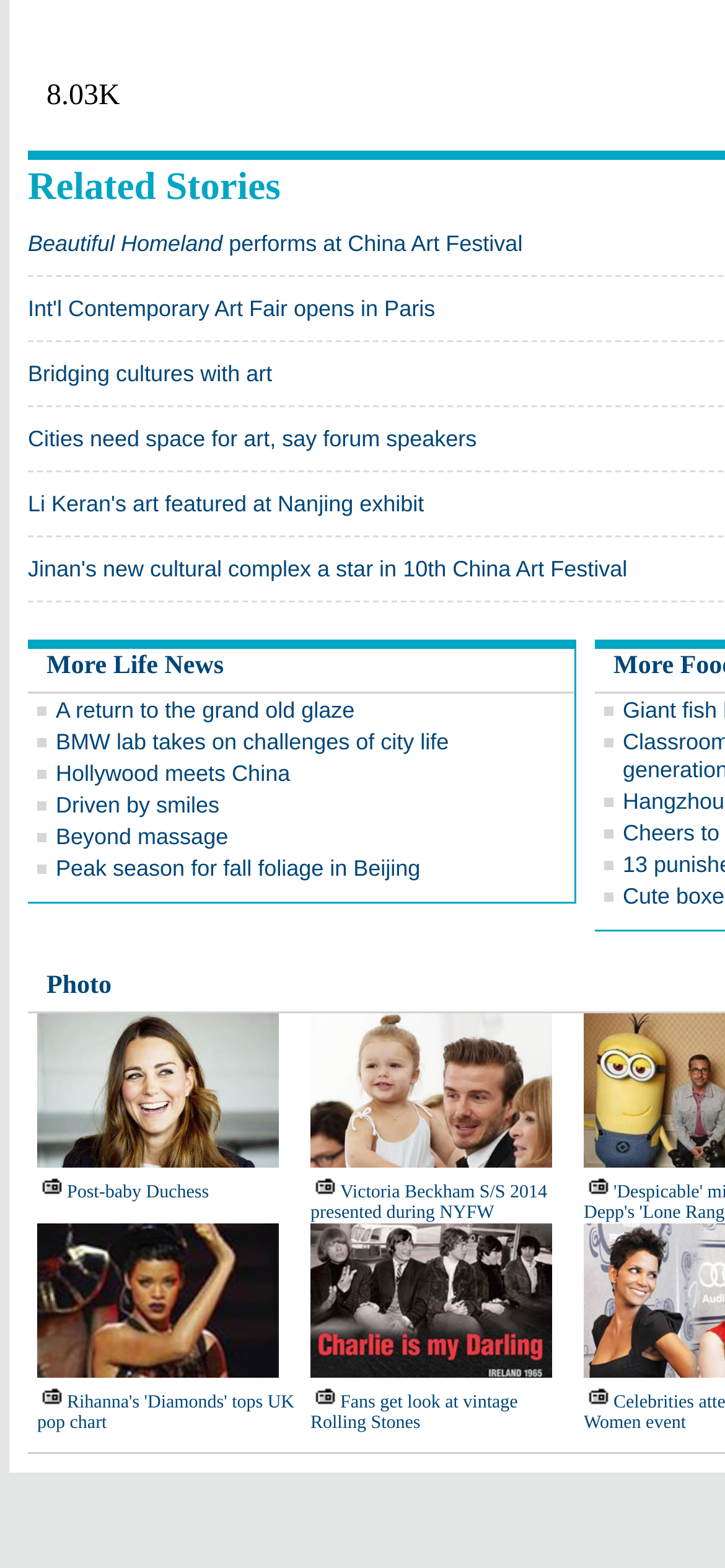Show the bounding box coordinates for the element that needs to be clicked to execute the following instruction: "View 'More Life News'". Provide the coordinates in the form of four float numbers between 0 and 1, i.e., [left, top, right, bottom].

[0.064, 0.416, 0.309, 0.434]